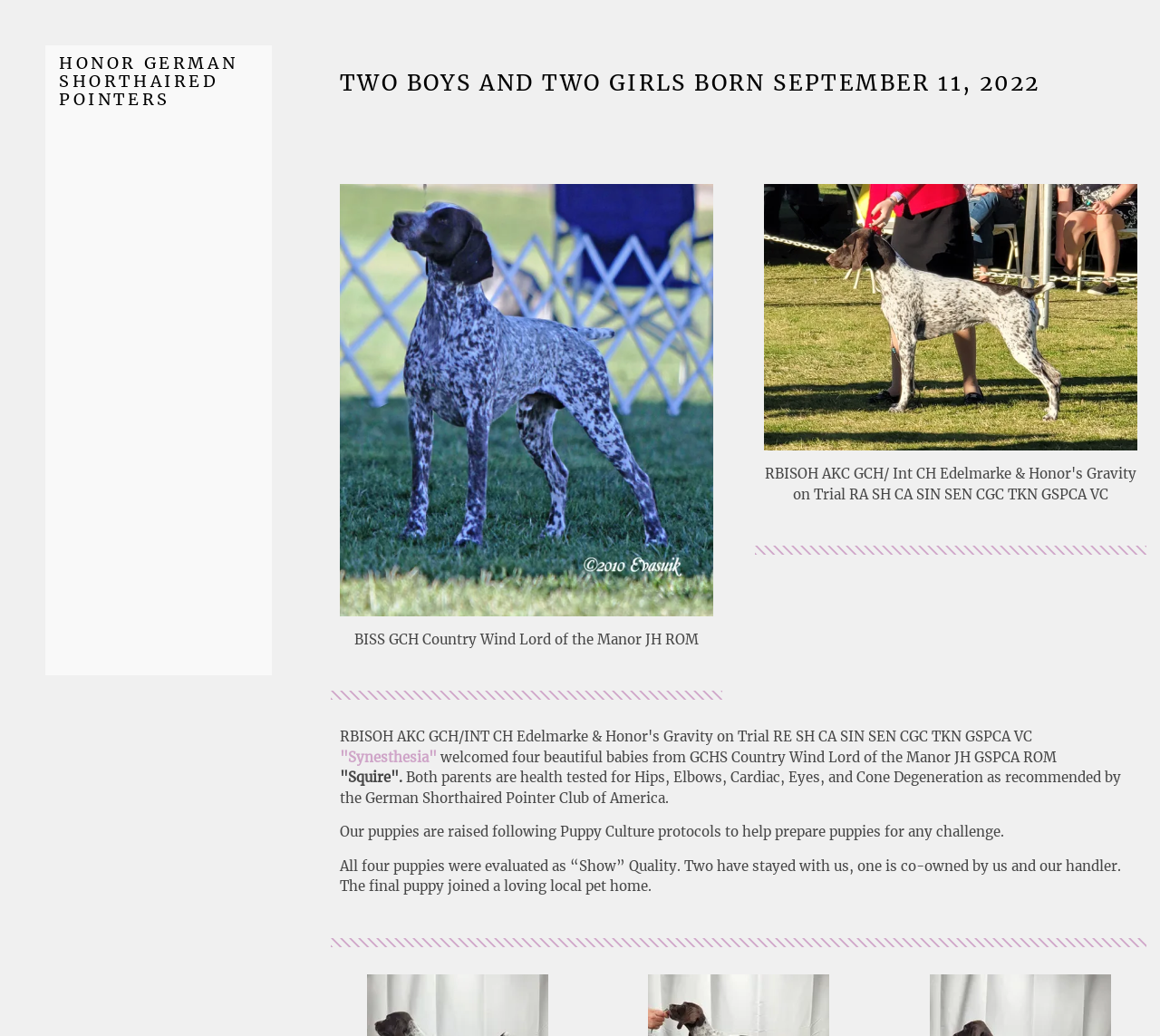Please mark the clickable region by giving the bounding box coordinates needed to complete this instruction: "Read more about 'Synesthesia'".

[0.293, 0.723, 0.377, 0.739]